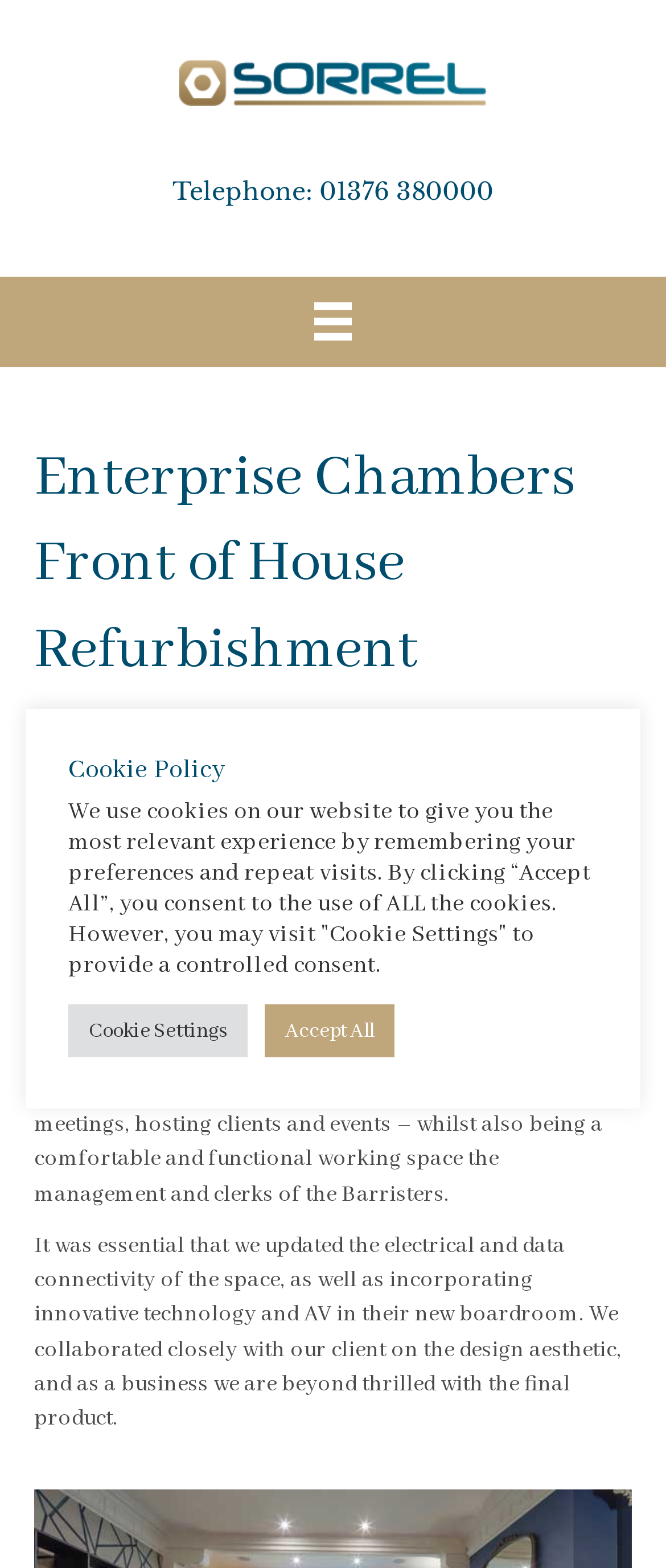Refer to the image and answer the question with as much detail as possible: What is the location of the Barrister's chambers?

I found the location of the Barrister's chambers by reading the text, which mentions that the refurbishment was done within the prestigious Old Square of Holborn.